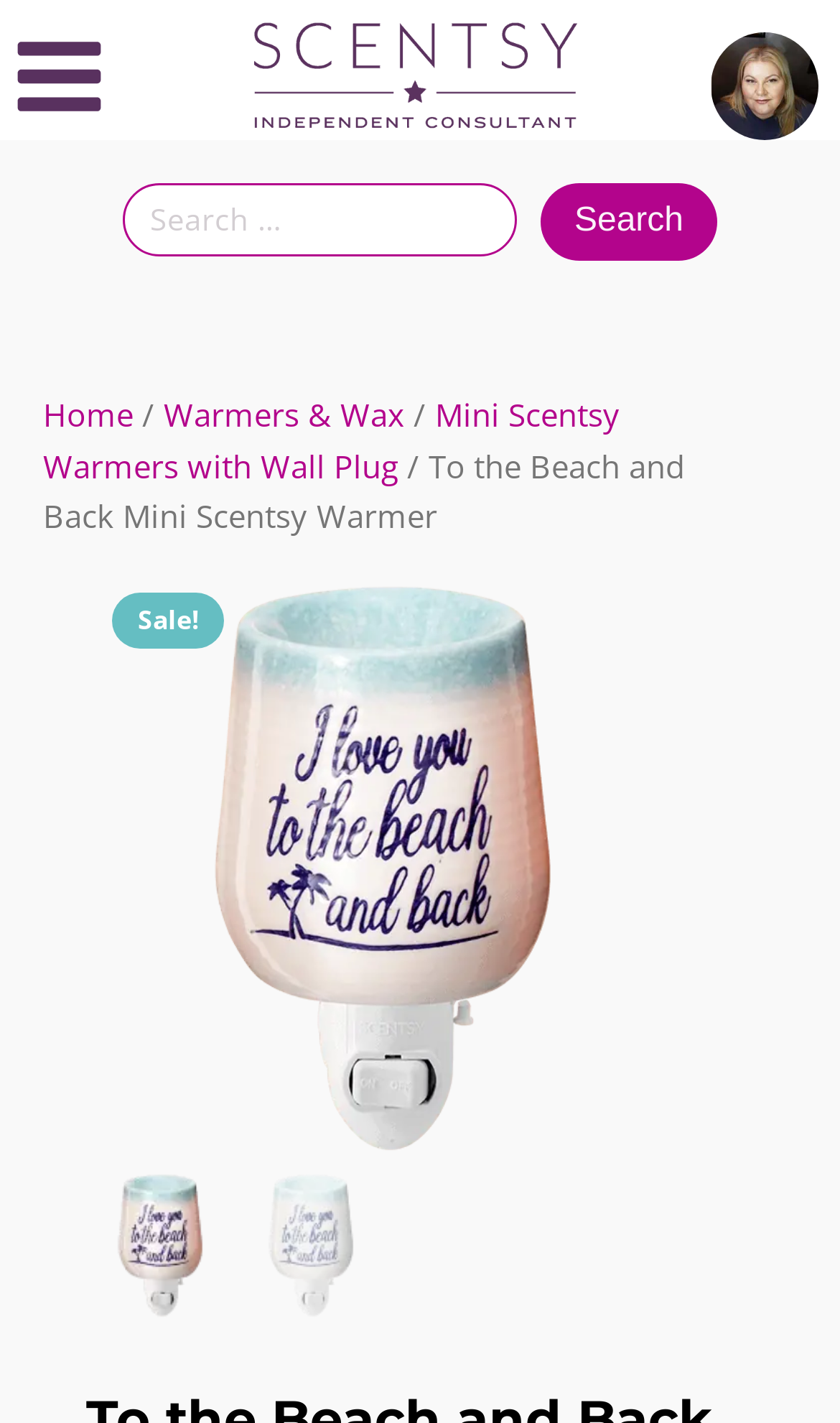Provide your answer in one word or a succinct phrase for the question: 
Is the product on sale?

Yes